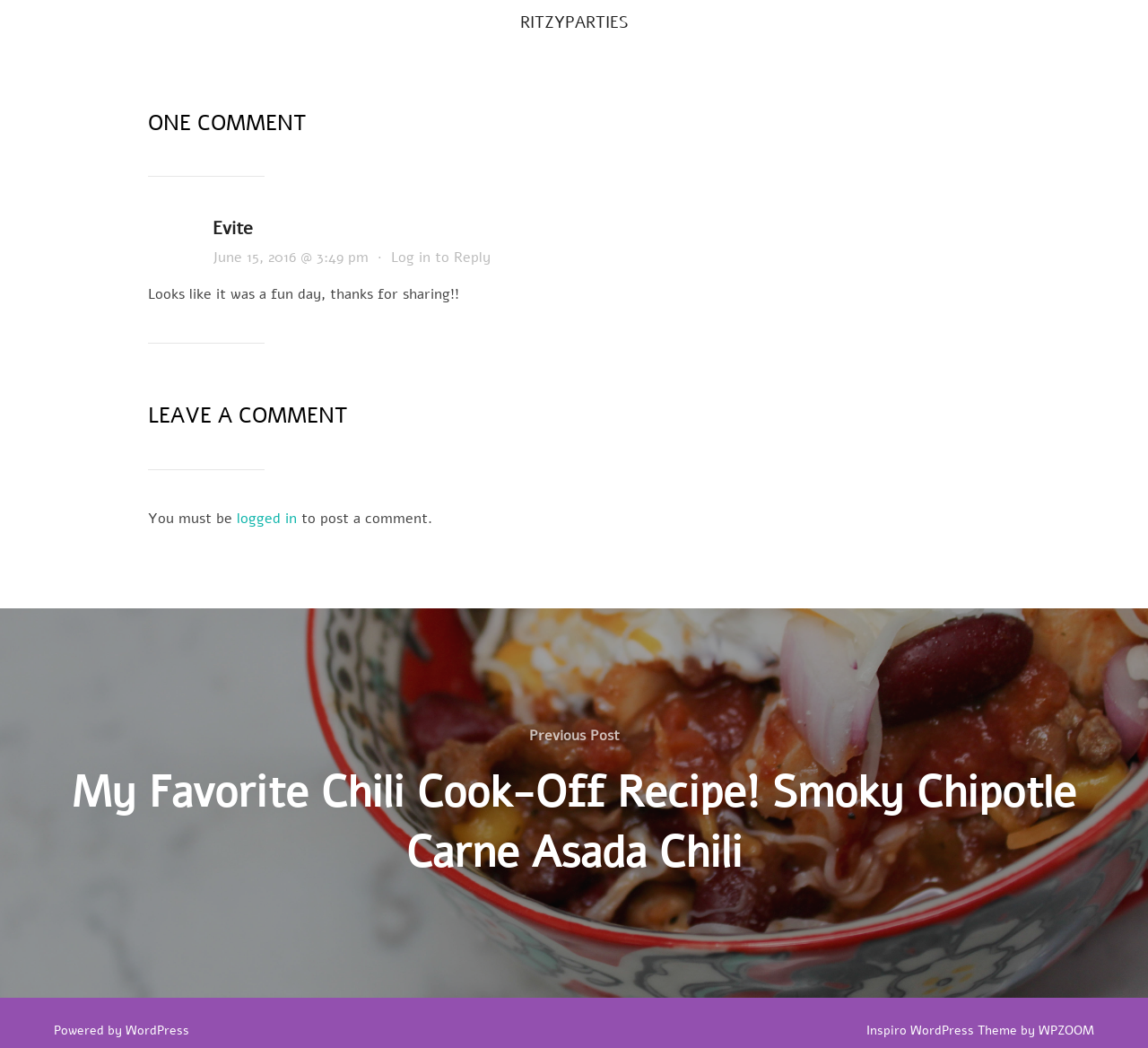Identify the bounding box coordinates for the UI element described as follows: "logged in". Ensure the coordinates are four float numbers between 0 and 1, formatted as [left, top, right, bottom].

[0.206, 0.485, 0.259, 0.504]